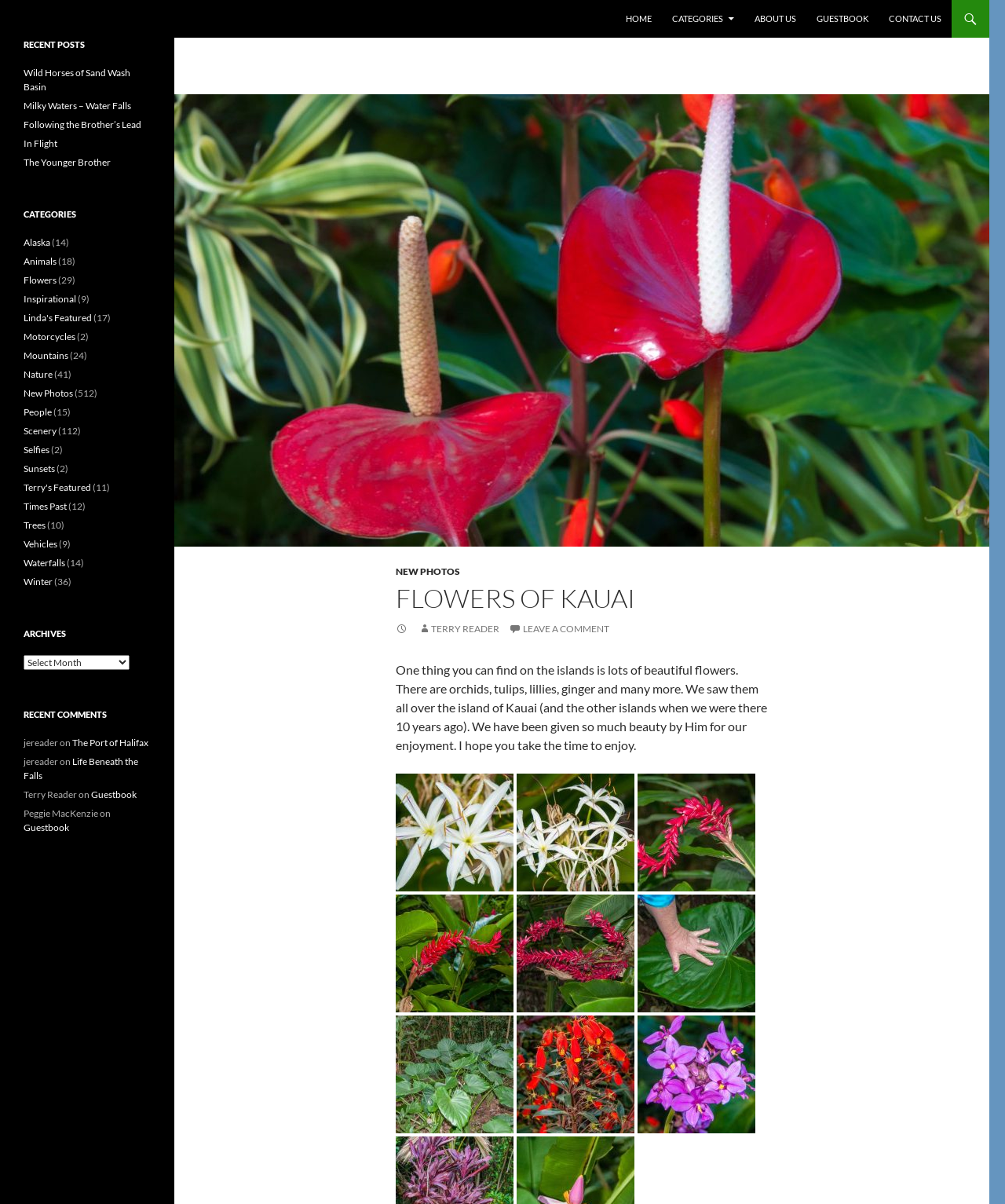How many recent posts are listed on the webpage?
Using the visual information, respond with a single word or phrase.

5